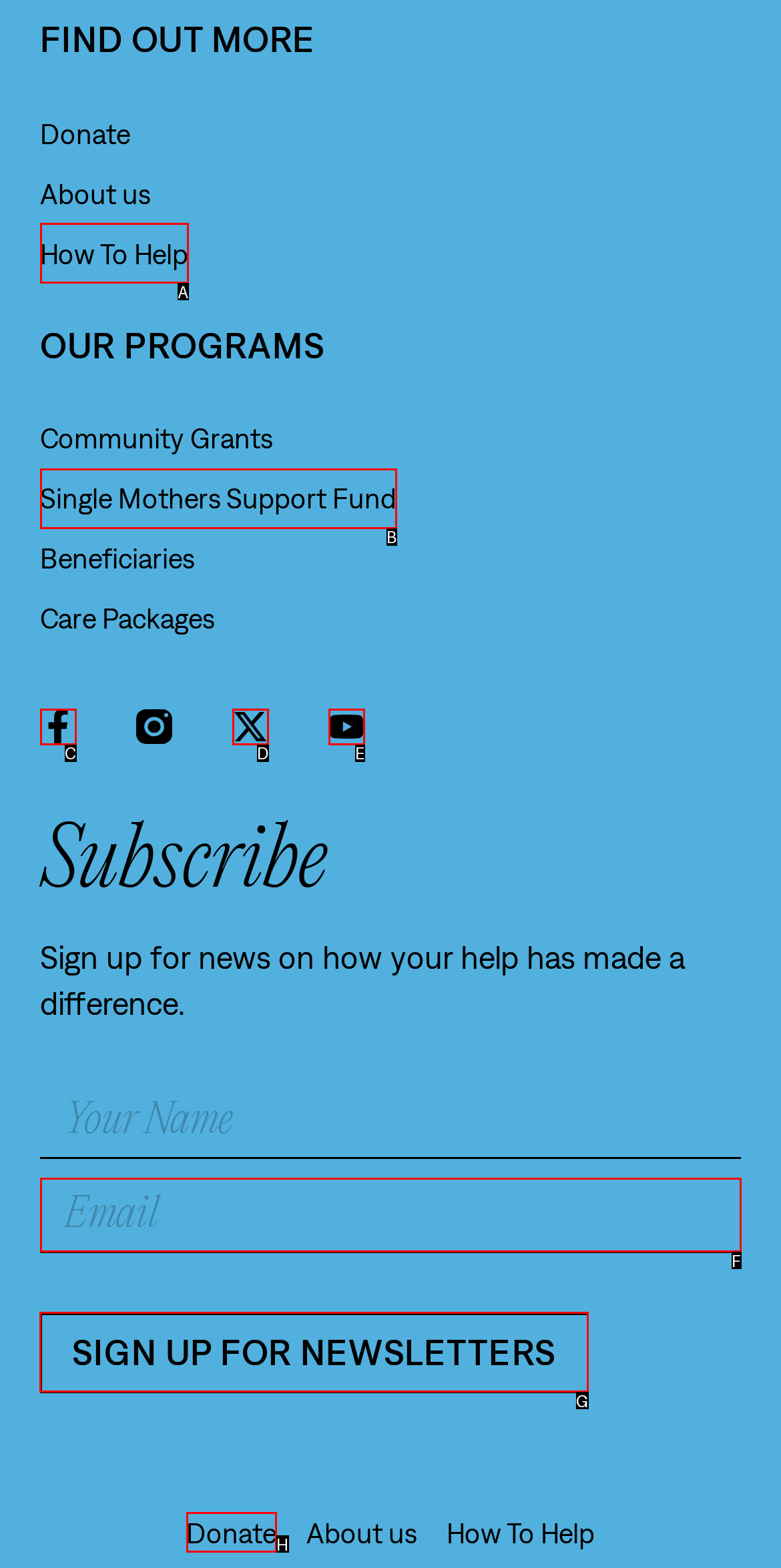Choose the letter of the element that should be clicked to complete the task: View article about who takes children for a walk
Answer with the letter from the possible choices.

None